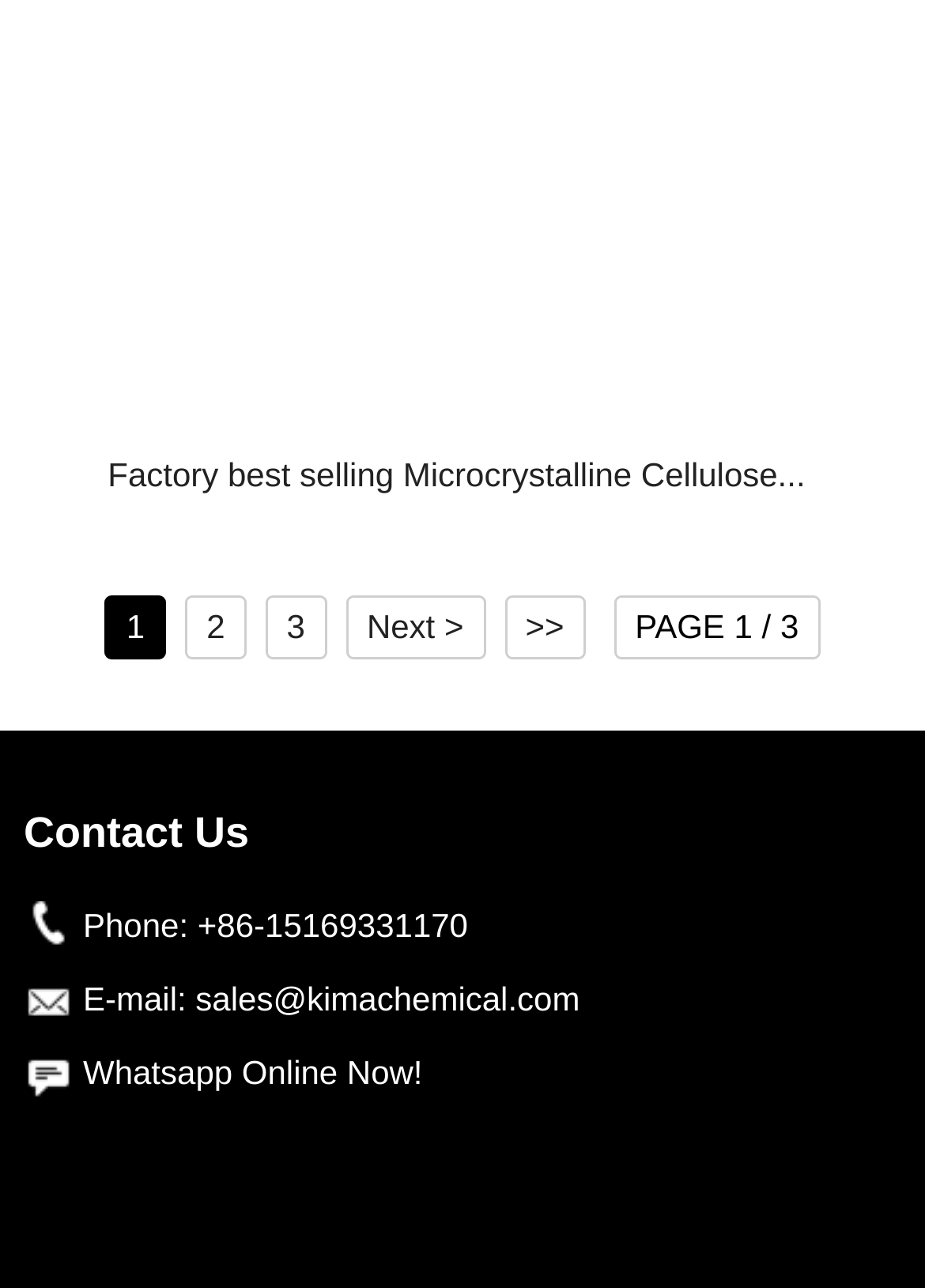Please provide a comprehensive answer to the question based on the screenshot: What is the current page number?

I determined the current page number by looking at the StaticText element 'PAGE 1 / 3' which indicates that the current page is page 1 out of 3.